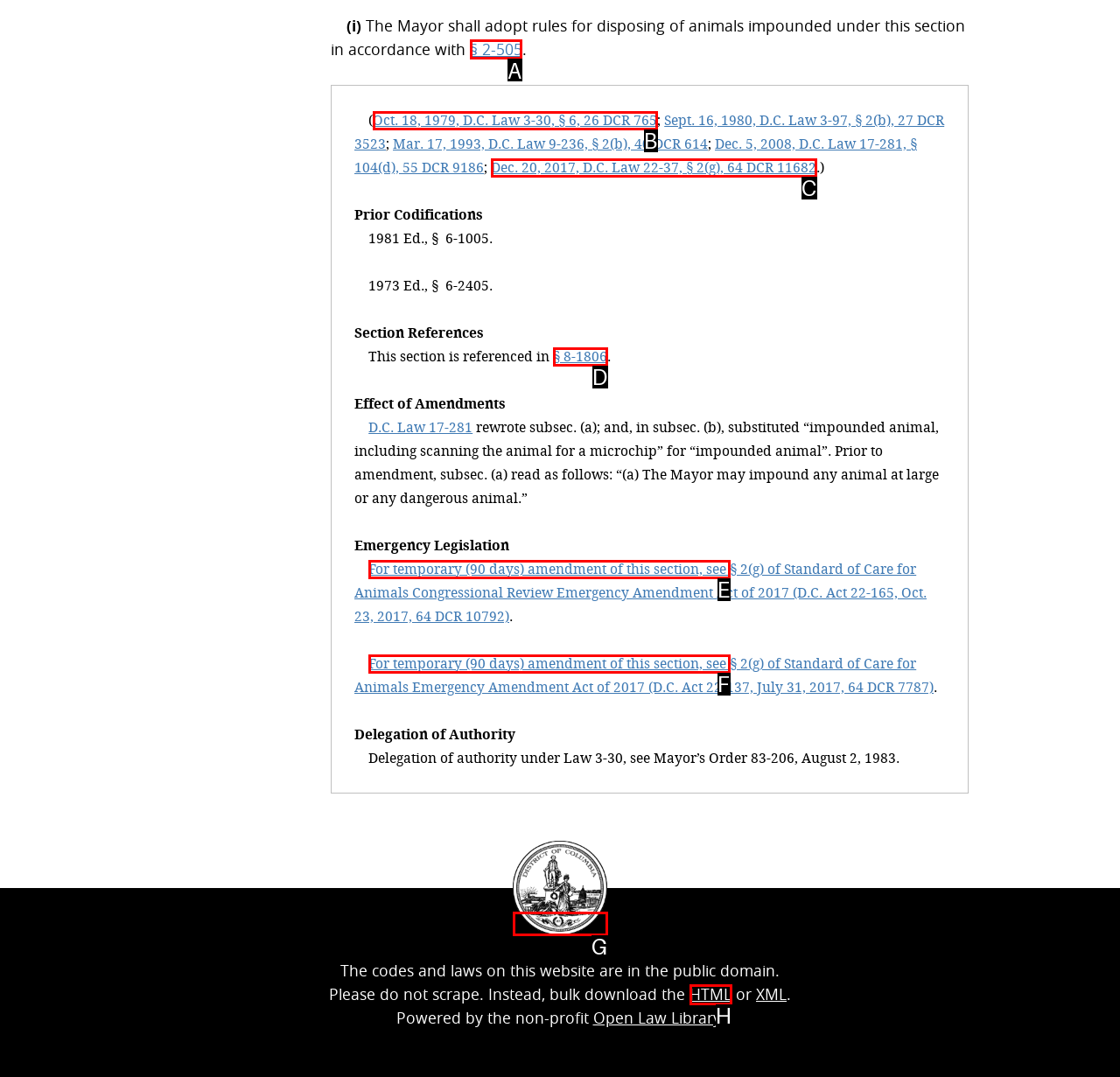Identify the correct choice to execute this task: Click the '§ 2-505' link
Respond with the letter corresponding to the right option from the available choices.

A